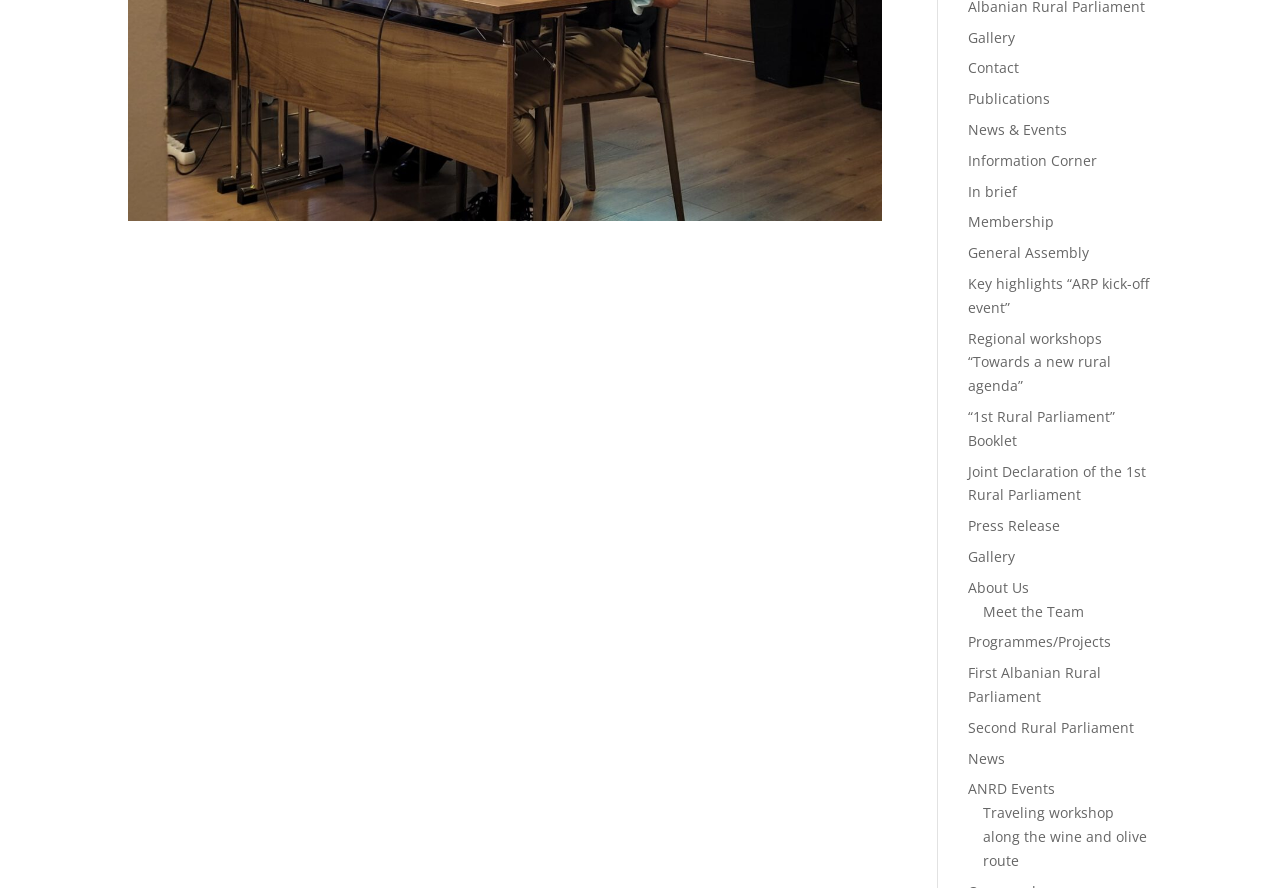Find the bounding box coordinates of the clickable element required to execute the following instruction: "Meet the team". Provide the coordinates as four float numbers between 0 and 1, i.e., [left, top, right, bottom].

[0.768, 0.677, 0.847, 0.699]